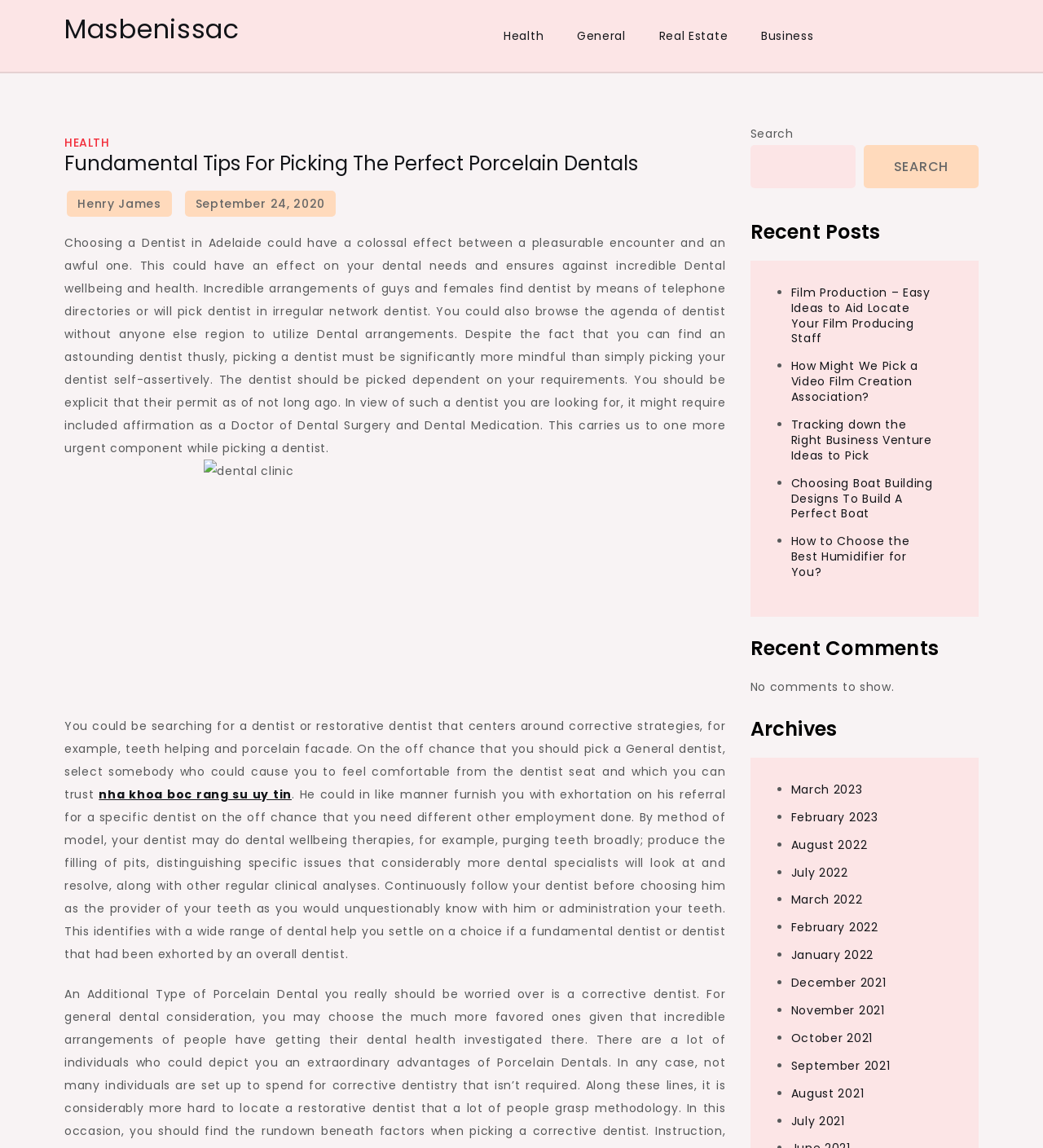Create a detailed summary of all the visual and textual information on the webpage.

This webpage is about "Fundamental Tips for Picking the Perfect Porcelain Dentals" and is part of the Masbenissac website. At the top, there is a navigation menu with links to "Health", "General", "Real Estate", and "Business" categories. Below the navigation menu, there is a header section with a title "Fundamental Tips For Picking The Perfect Porcelain Dentals" and a link to the author "Henry James" and the date "September 24, 2020".

The main content of the webpage is divided into two sections. On the left, there is a long article about choosing a dentist in Adelaide, discussing the importance of picking a dentist based on one's needs, and providing tips on how to find the right dentist. The article is accompanied by an image of a dental clinic.

On the right, there is a sidebar with several sections. At the top, there is a search box with a "Search" button. Below the search box, there is a "Recent Posts" section with links to five recent articles, including "Film Production – Easy Ideas to Aid Locate Your Film Producing Staff" and "How to Choose the Best Humidifier for You?". Further down, there is a "Recent Comments" section, but it is empty, with a message "No comments to show." Below that, there is an "Archives" section with links to monthly archives from March 2023 to July 2021.

At the bottom of the webpage, there is a footer section with links to "HEALTH" and a copyright notice.